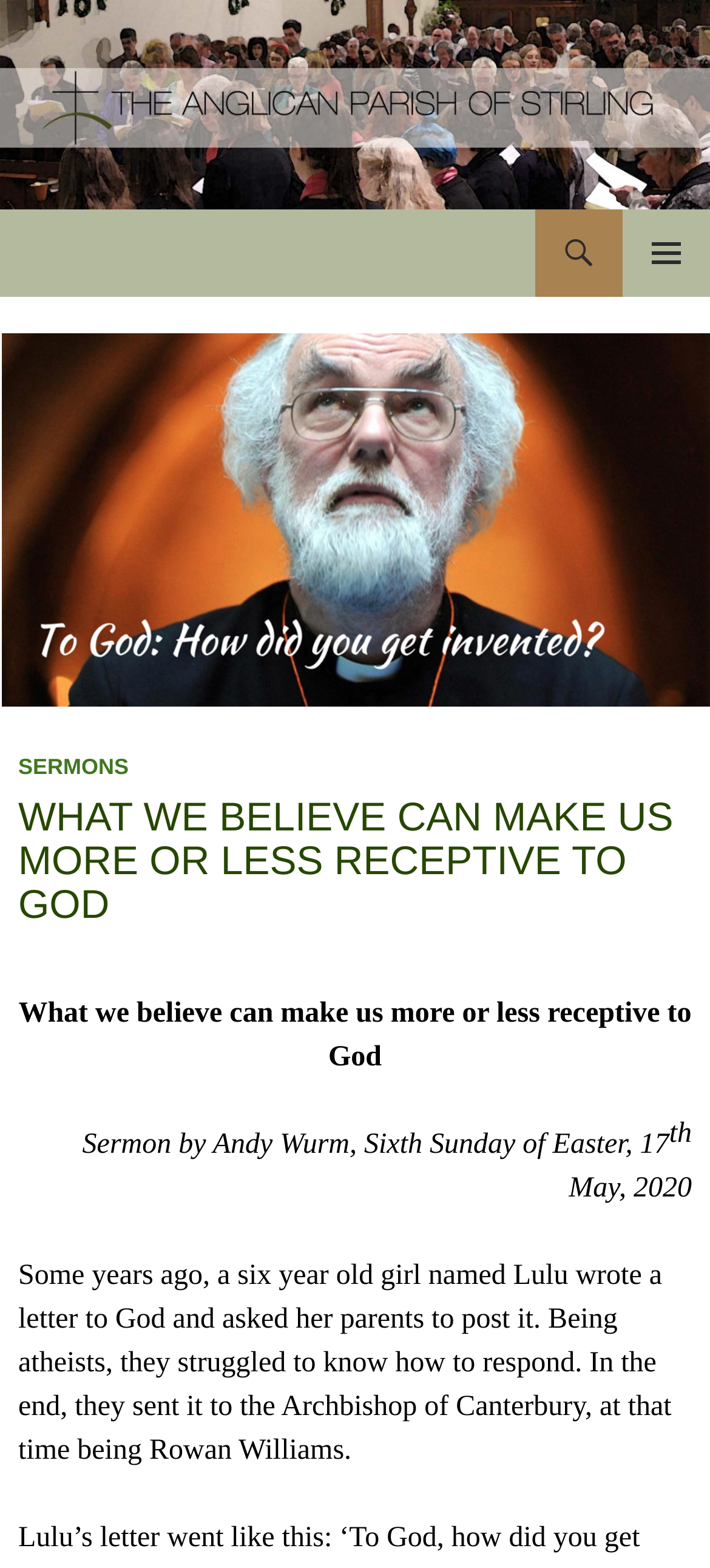Who is the author of the sermon?
Answer the question with just one word or phrase using the image.

Andy Wurm